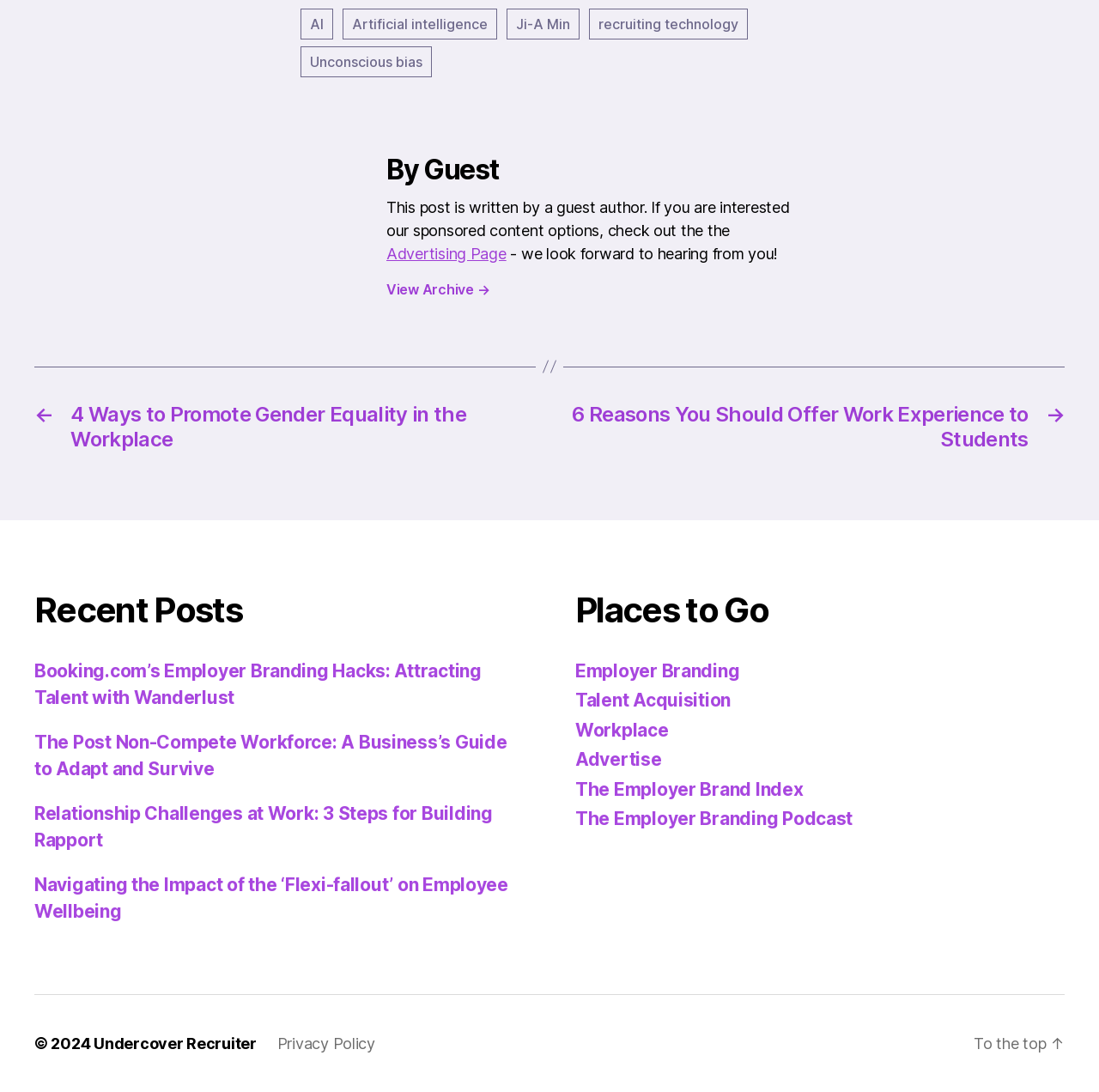Pinpoint the bounding box coordinates of the element you need to click to execute the following instruction: "Read UConn Health Minute: Thyroid Eye Disease". The bounding box should be represented by four float numbers between 0 and 1, in the format [left, top, right, bottom].

None